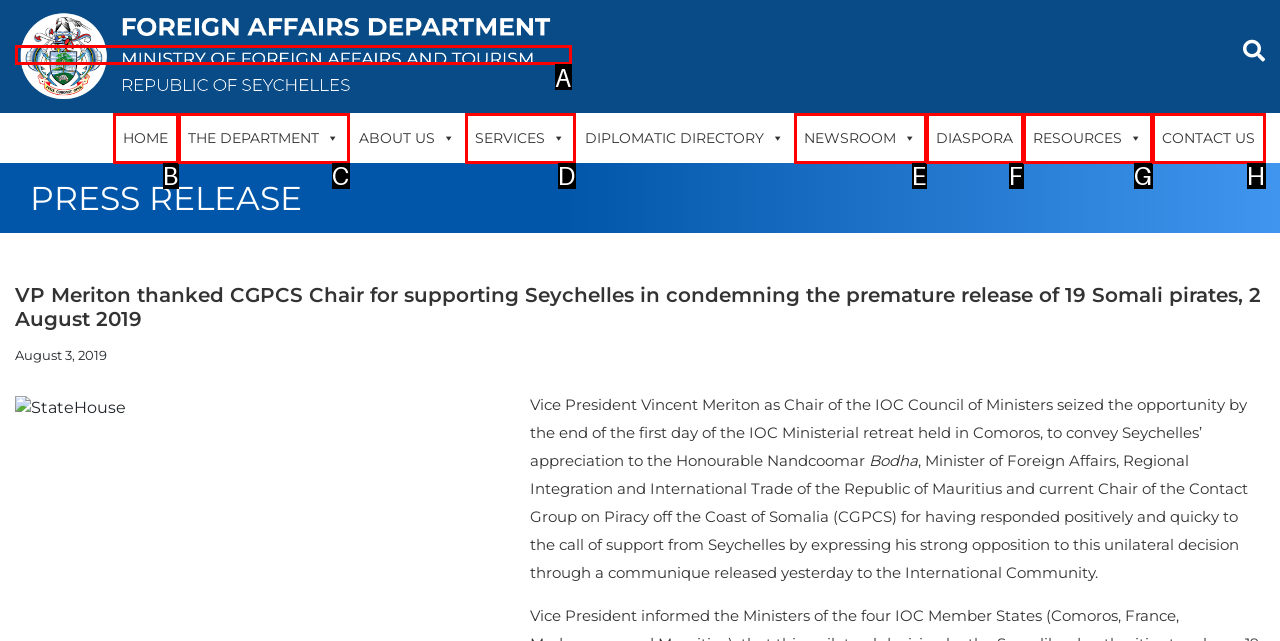Determine which HTML element fits the description: The Department. Answer with the letter corresponding to the correct choice.

C